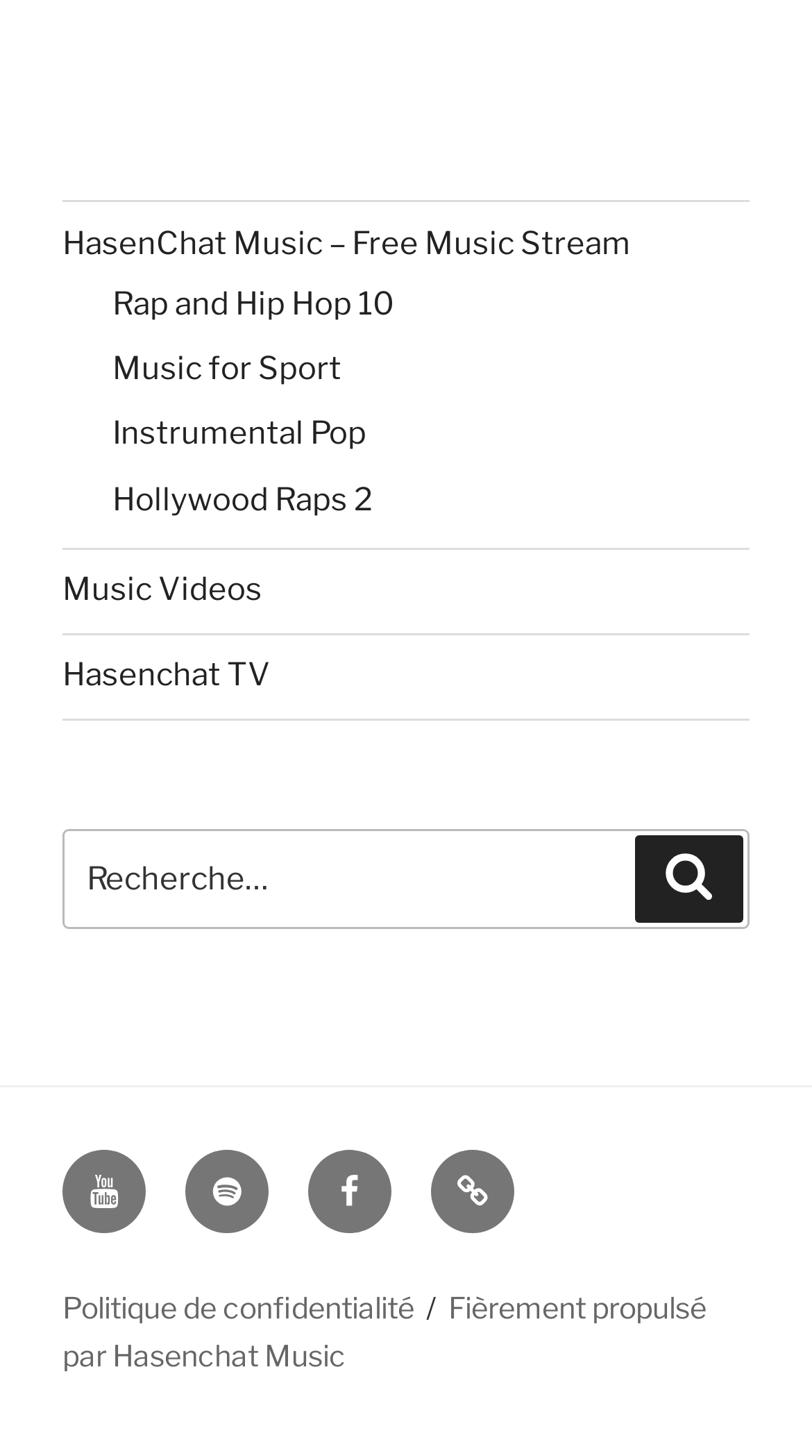Determine the bounding box coordinates for the element that should be clicked to follow this instruction: "Check privacy policy". The coordinates should be given as four float numbers between 0 and 1, in the format [left, top, right, bottom].

[0.077, 0.886, 0.51, 0.91]